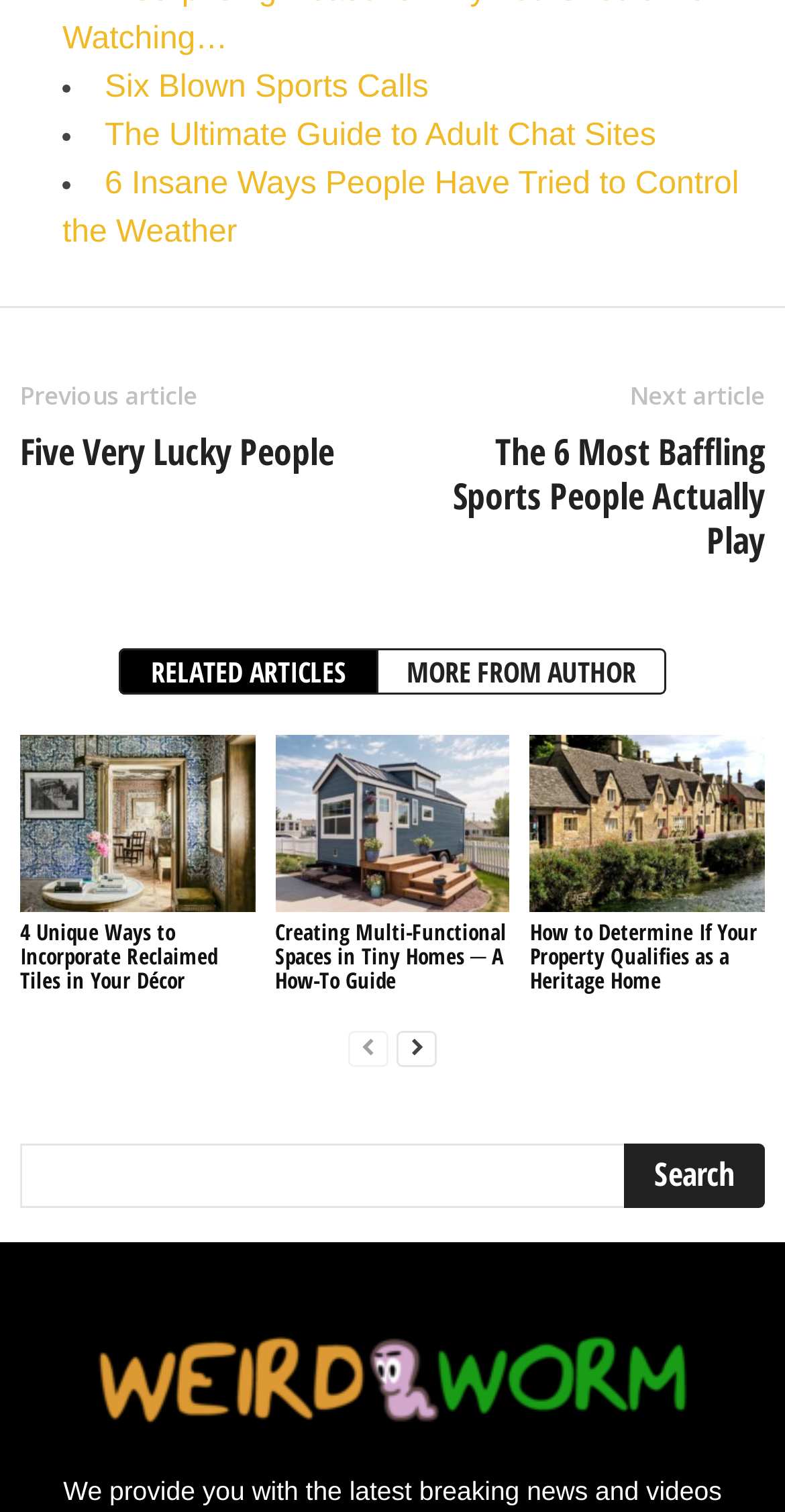Based on what you see in the screenshot, provide a thorough answer to this question: What is the first article title?

The first article title is 'Six Blown Sports Calls' which can be found at the top of the webpage, indicated by the link element with the text 'Six Blown Sports Calls'.